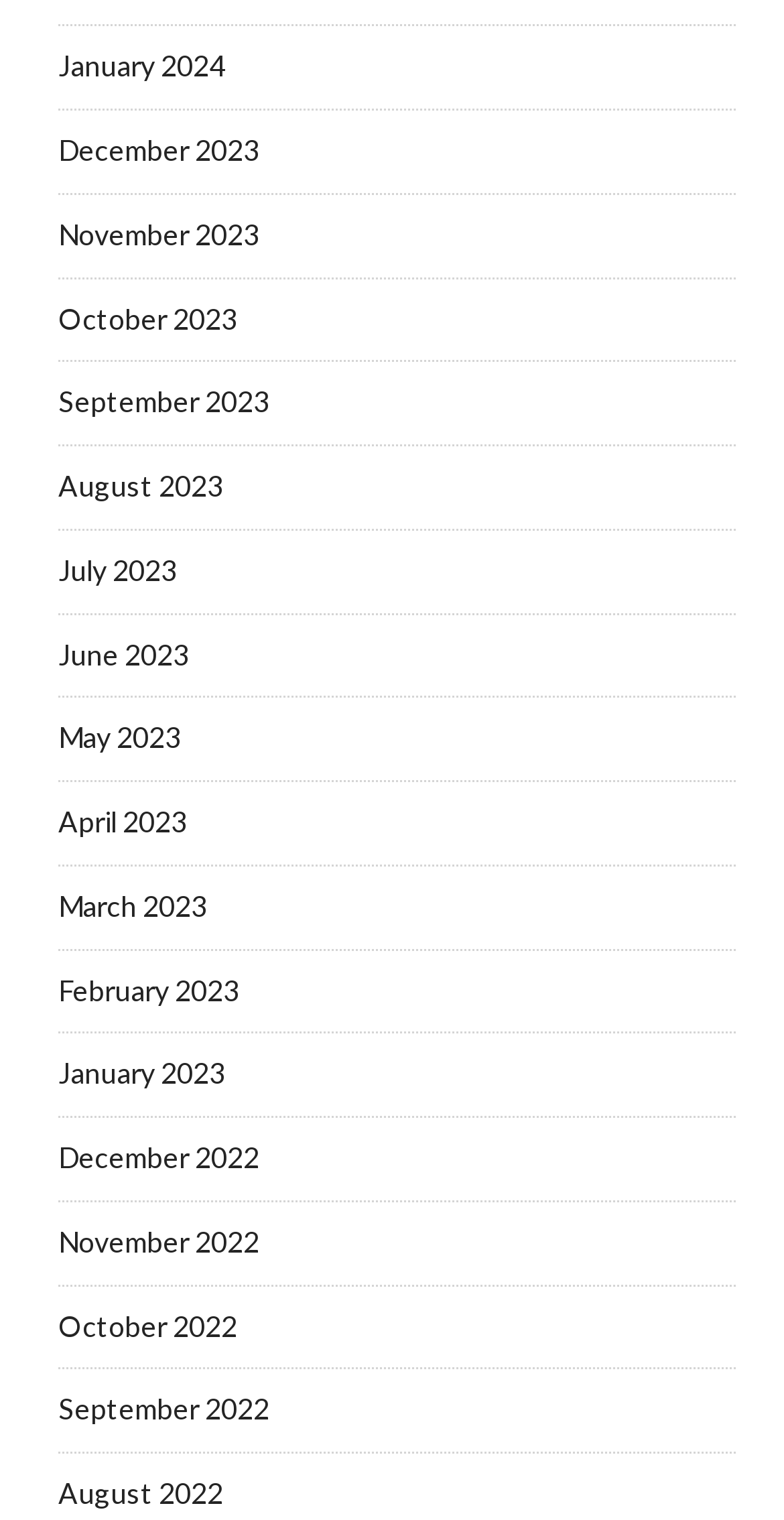Identify the bounding box coordinates of the part that should be clicked to carry out this instruction: "browse November 2023".

[0.074, 0.143, 0.331, 0.165]